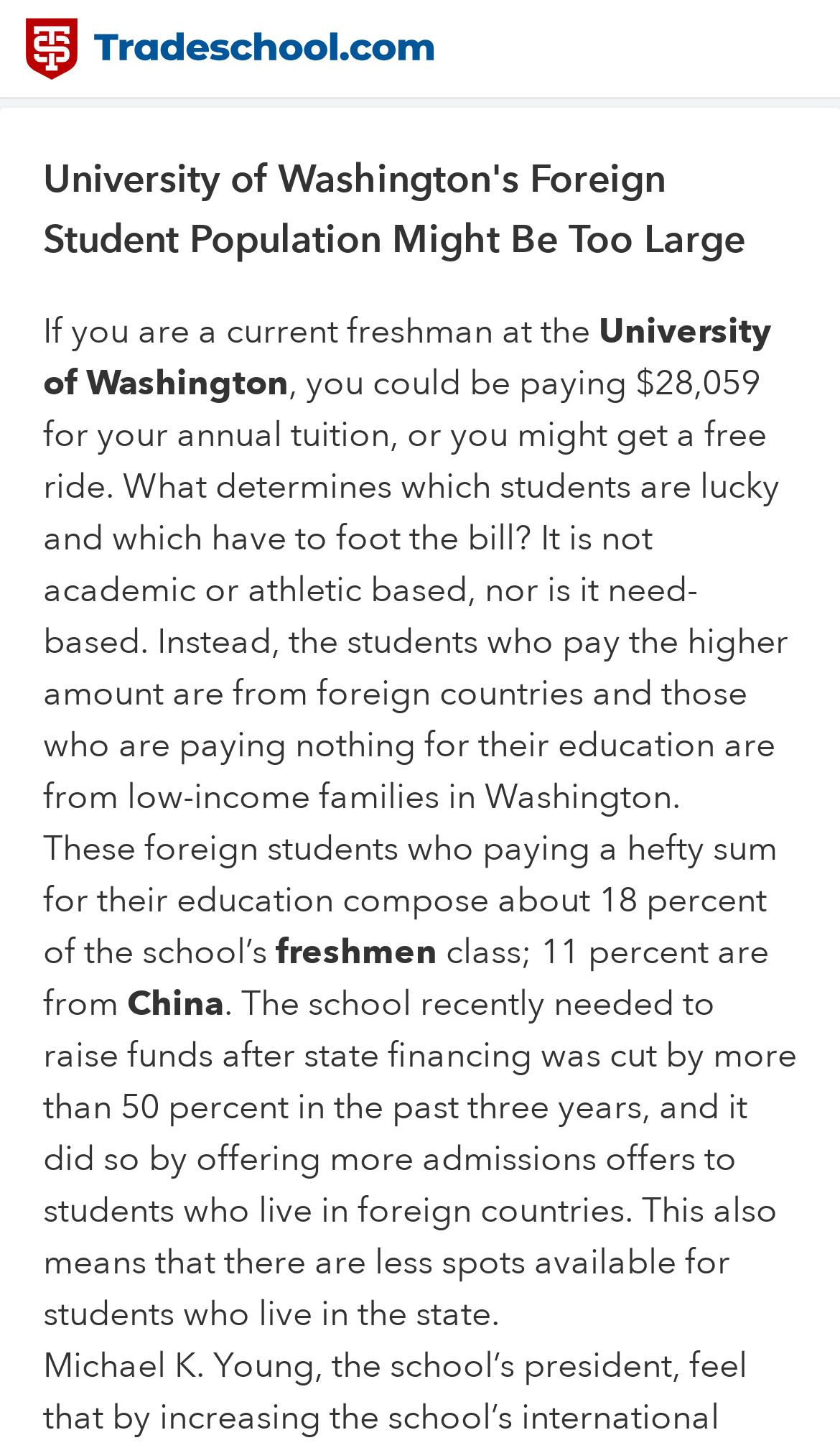Offer an extensive depiction of the webpage and its key elements.

The webpage appears to be an article discussing the University of Washington's foreign student population and its impact on tuition costs. At the top-left corner, there is a logo of Tradeschool.com, which is a clickable link. Below the logo, there is a heading that matches the title of the webpage, "University of Washington's Foreign Student Population Might Be Too Large".

The main content of the article is divided into four paragraphs. The first paragraph starts with the text "If you are a current freshman at the" and explains how tuition costs are determined for students. The second paragraph continues the explanation, mentioning that foreign students pay a higher amount while students from low-income families in Washington receive free tuition.

The third paragraph discusses the composition of the school's freshmen class, stating that 18% are foreign students. The text "freshmen" is highlighted in this paragraph. The fourth paragraph provides more details, mentioning that 11% of the freshmen class are from China. The article concludes by explaining how the school had to raise funds after state financing was cut, leading to more admissions offers to foreign students and fewer spots for in-state students.

Throughout the article, there are no images aside from the Tradeschool.com logo at the top. The text is organized in a clear and readable format, with no clutter or distractions.